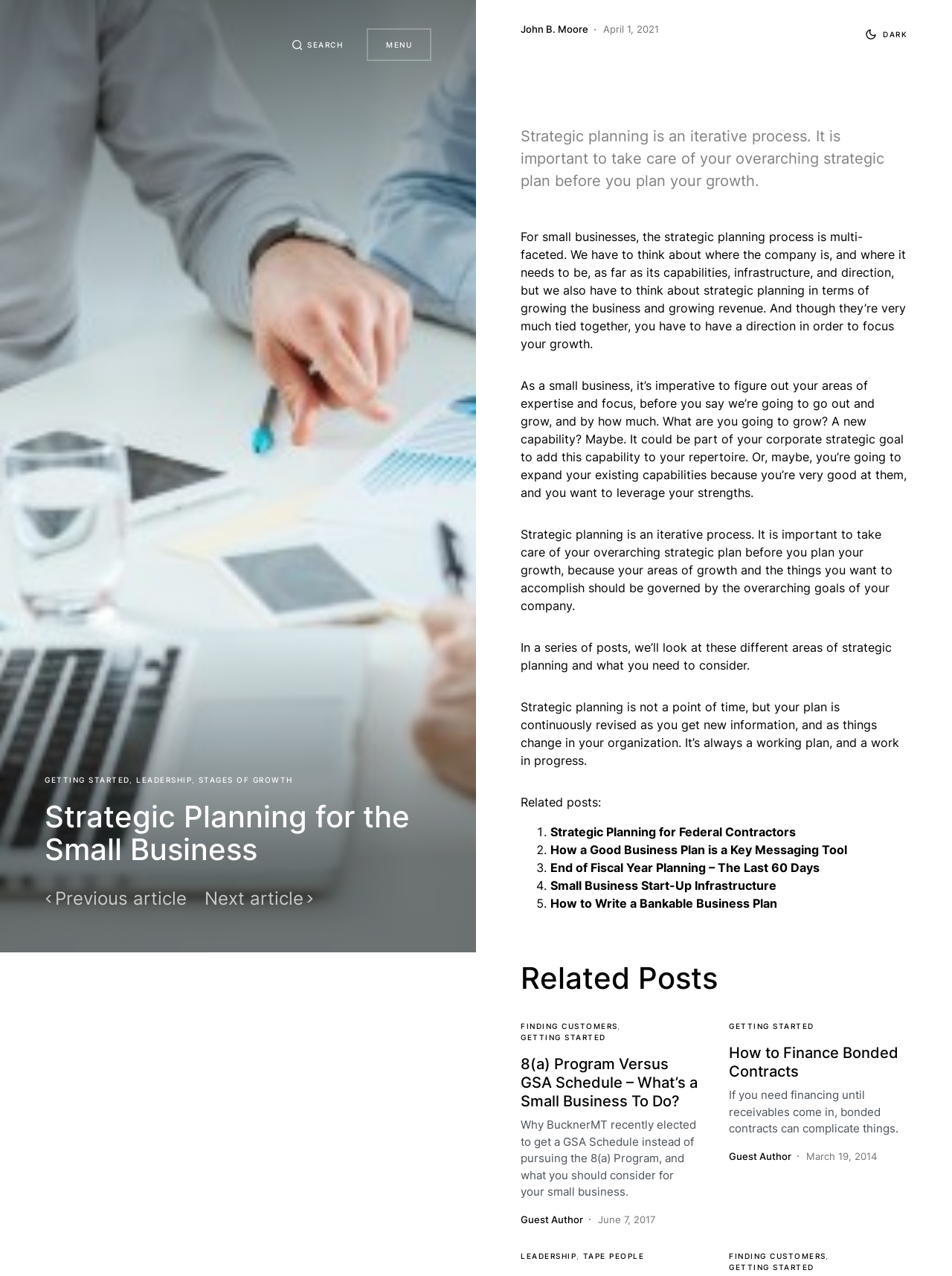Indicate the bounding box coordinates of the element that must be clicked to execute the instruction: "Click the 'Donate now' link". The coordinates should be given as four float numbers between 0 and 1, i.e., [left, top, right, bottom].

None